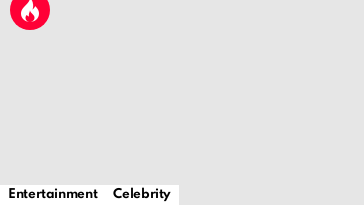Write a descriptive caption for the image, covering all notable aspects.

The image showcases the title "The 10 Most Iconic TV and Movie Duos Of All Time," suggesting a focus on famous partnerships from television and cinema. Accompanying this title, the layout features interactive links that encourage viewers to explore the content further, including links categorized under "Entertainment" and "Celebrity." The design utilizes engaging visuals, including a colored icon and a clear, bold font, enhancing the overall appeal while inviting readers to delve into the rich world of iconic duos. This image emphasizes entertainment culture, making it a captivating entry point for discussions about memorable character pairings in media.